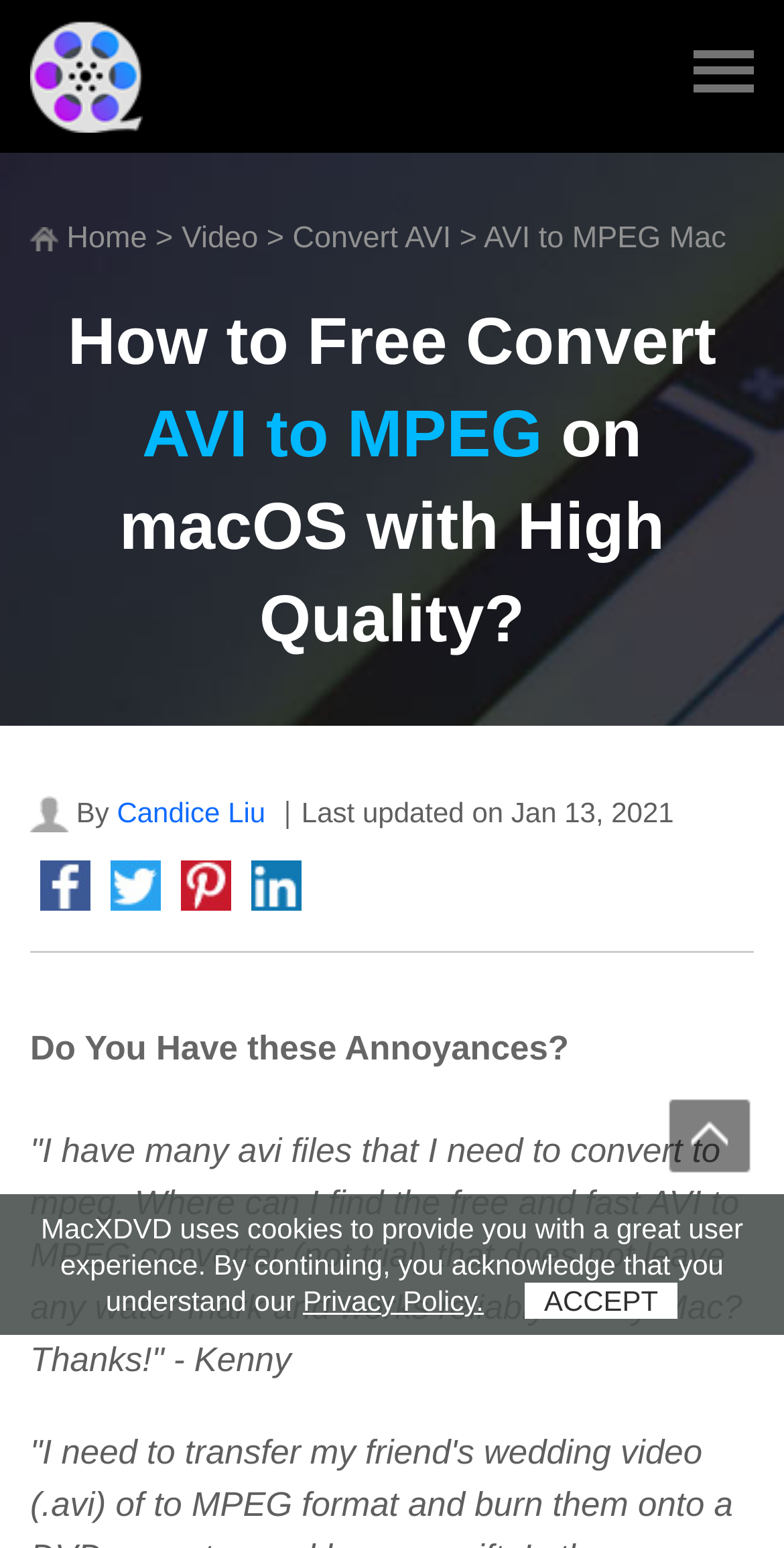Please reply to the following question with a single word or a short phrase:
What is the name of the video converter software?

MacX Video Converter Pro